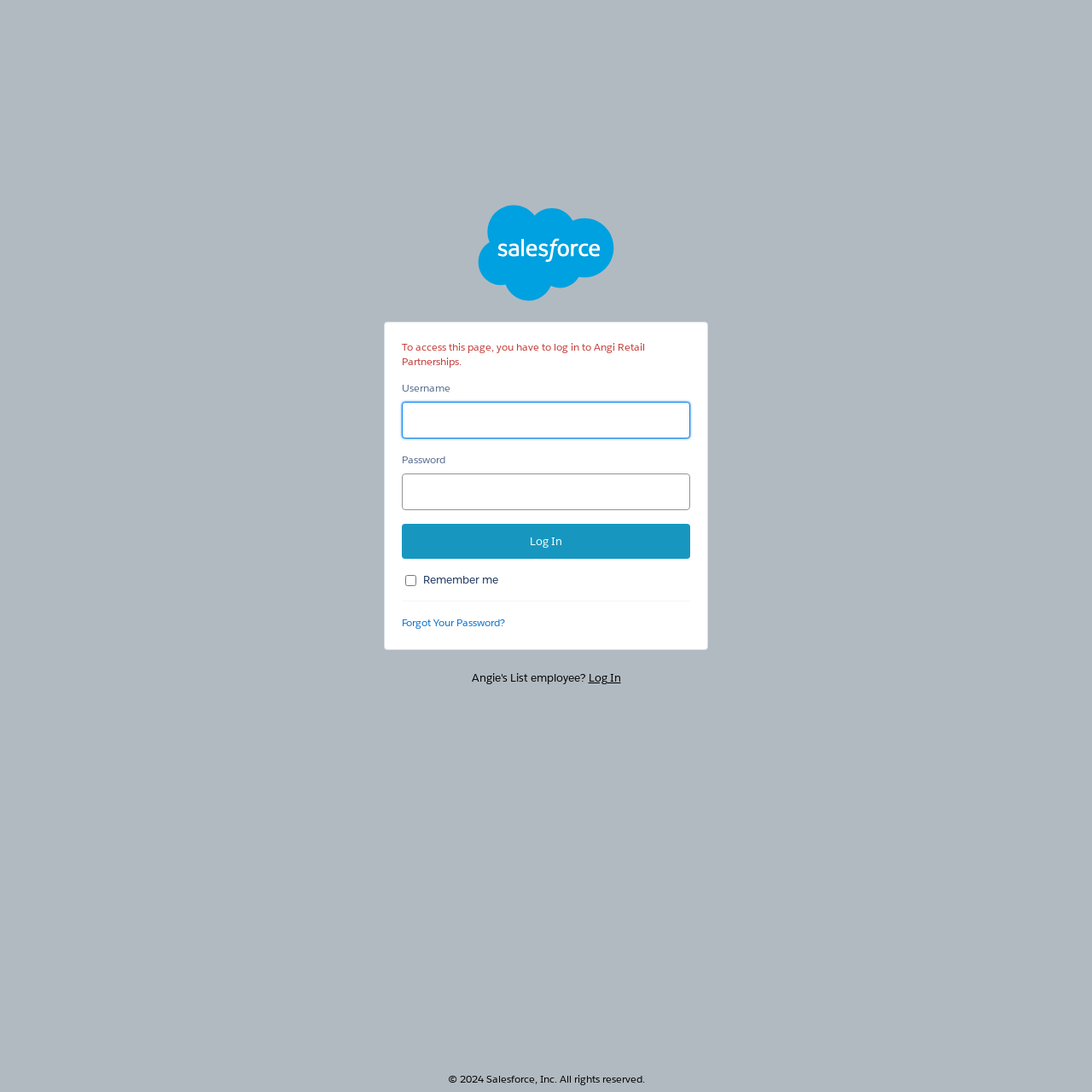Provide a short, one-word or phrase answer to the question below:
What is the purpose of the checkbox?

Remember me